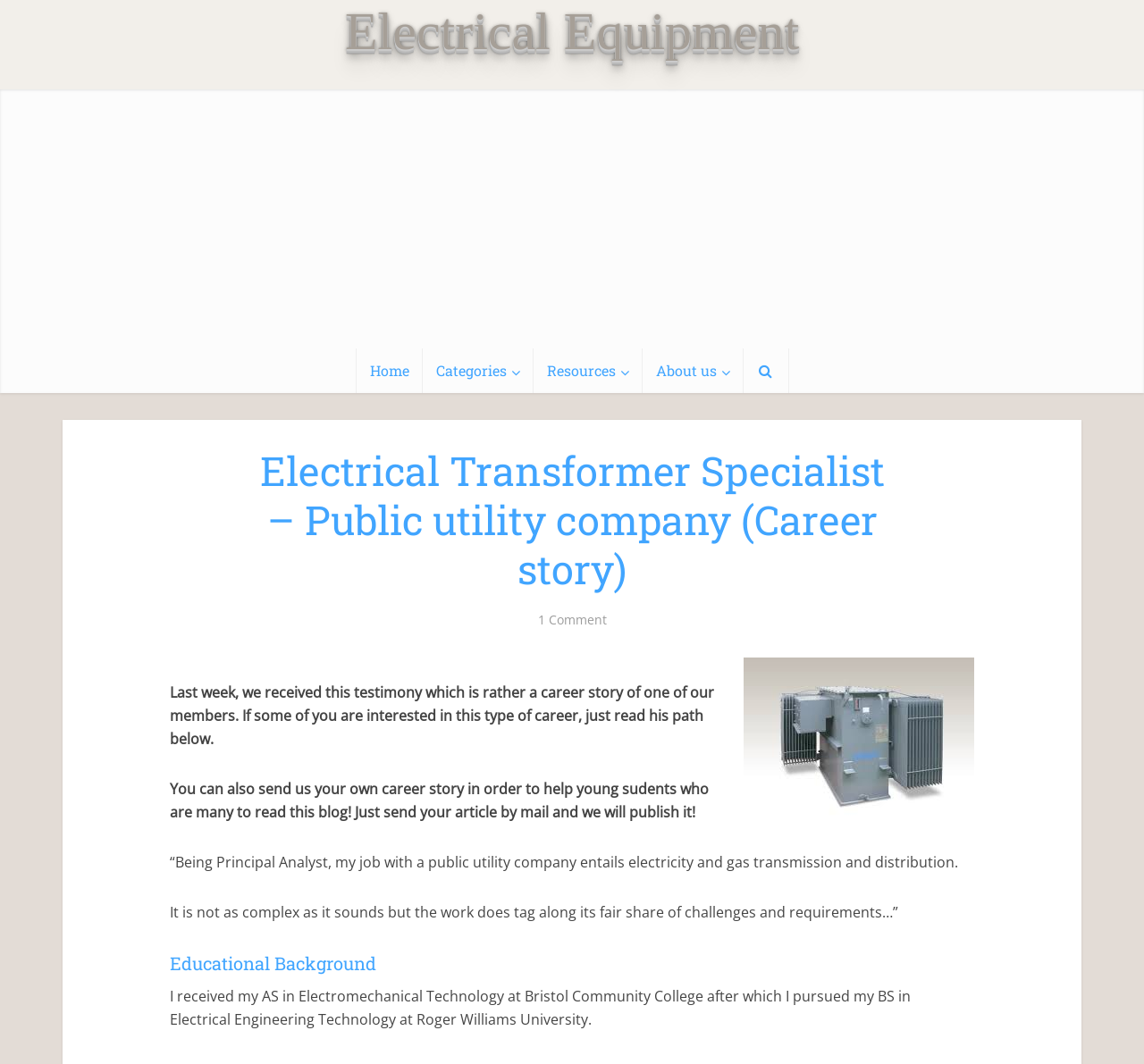Please extract and provide the main headline of the webpage.

Electrical Transformer Specialist – Public utility company (Career story)